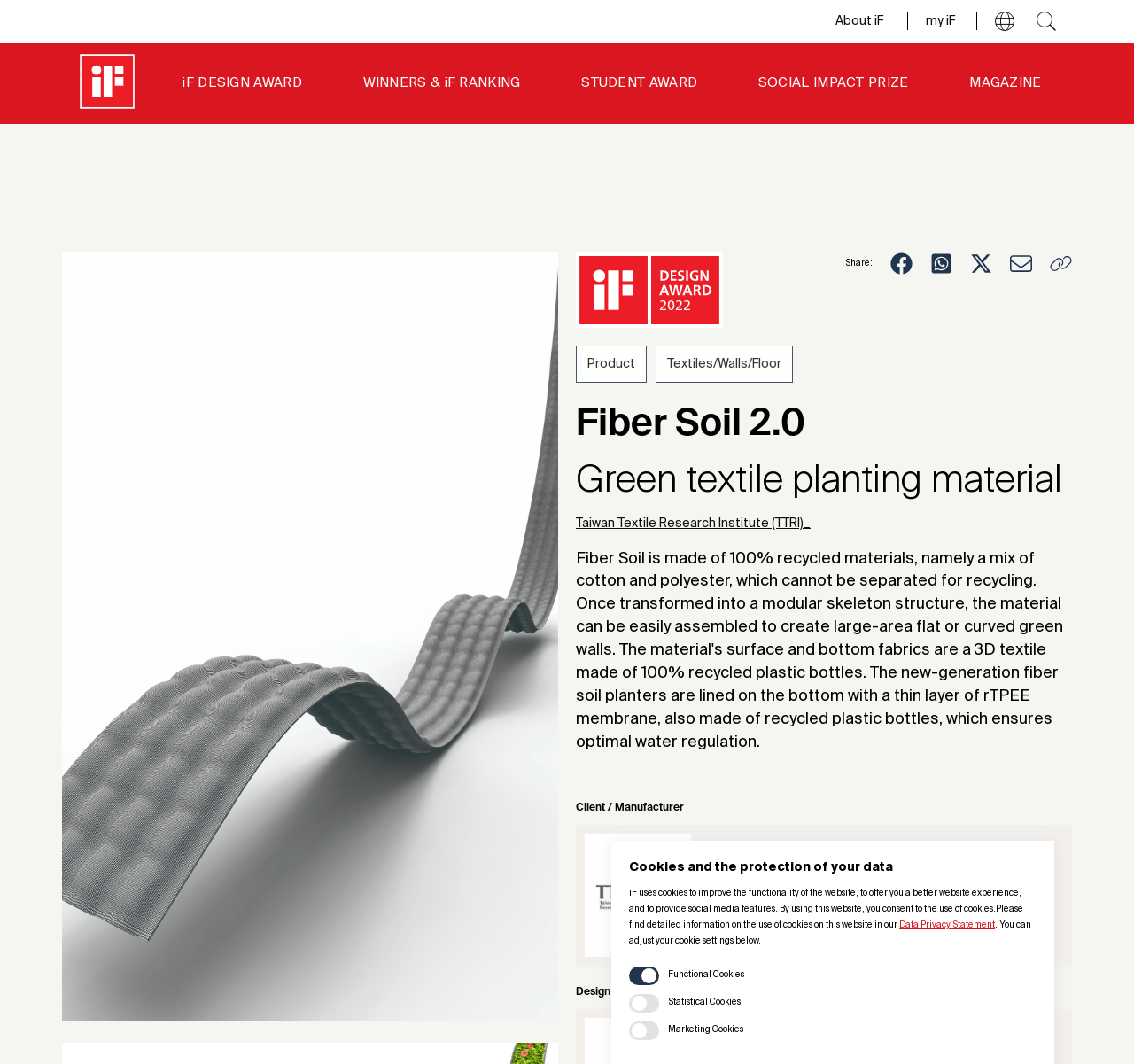Find the bounding box coordinates for the area that must be clicked to perform this action: "Click the 'Data Privacy Statement' link".

[0.793, 0.865, 0.877, 0.873]